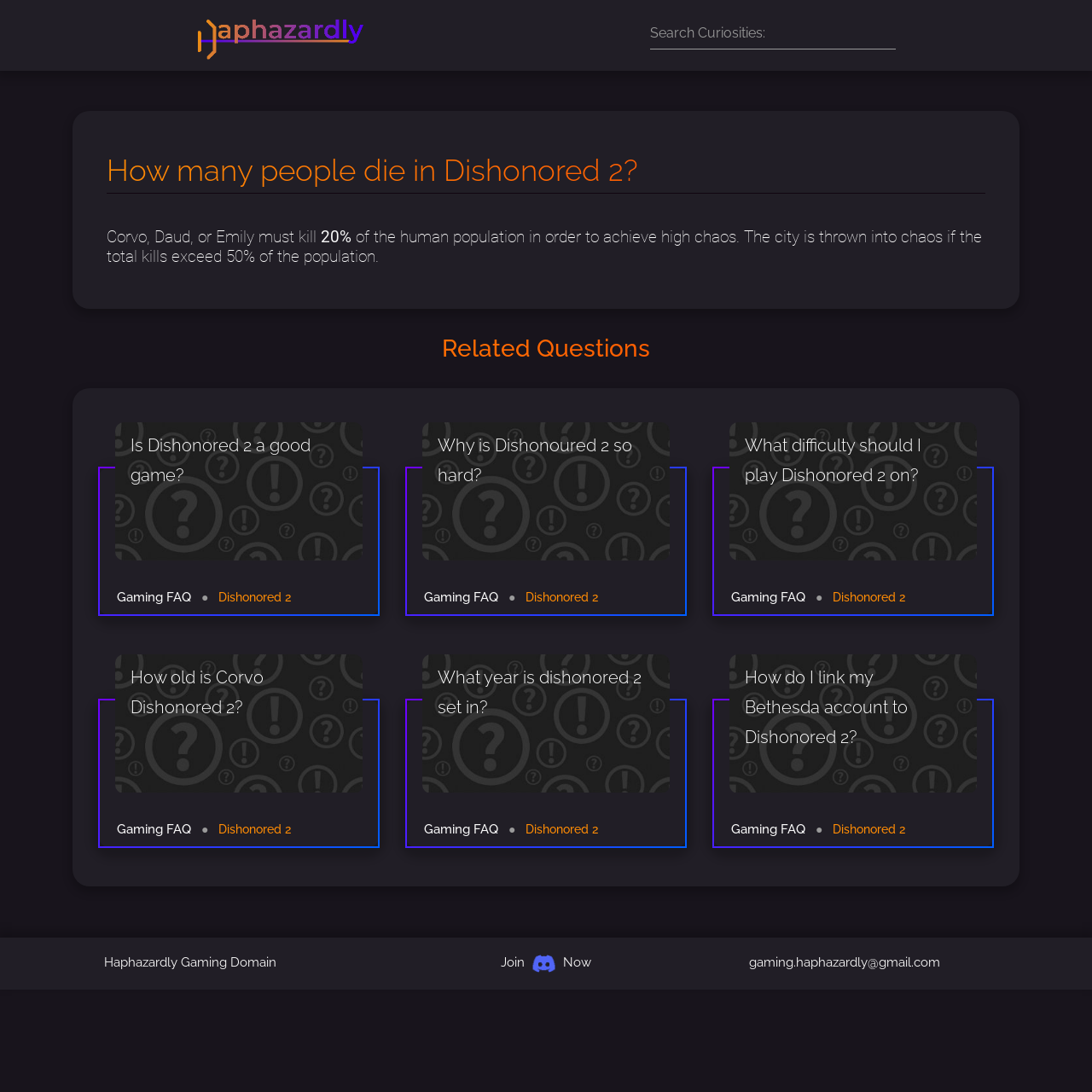Please find and give the text of the main heading on the webpage.

How many people die in Dishonored 2?